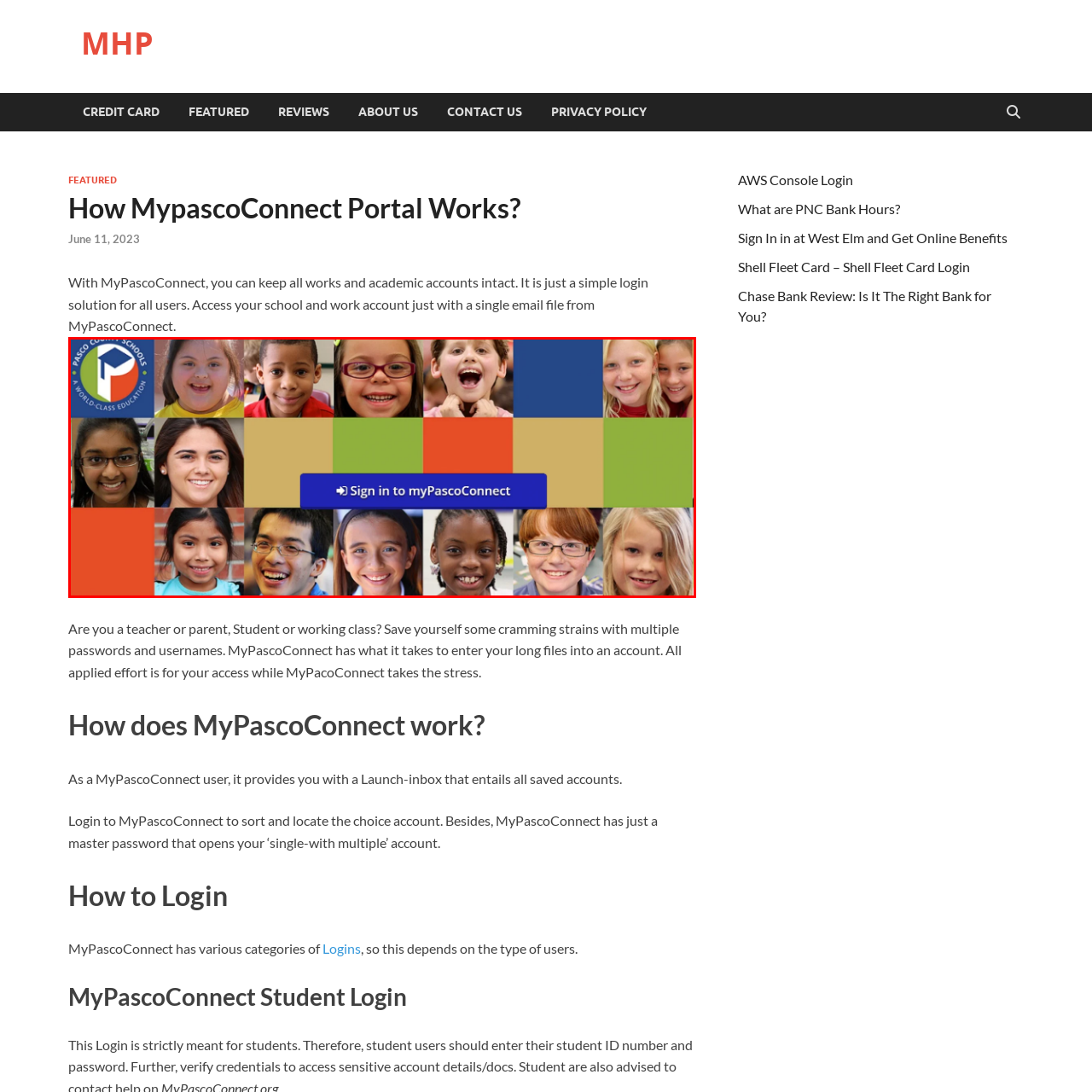What is the atmosphere created by the colorful backgrounds?  
Inspect the image within the red boundary and offer a detailed explanation grounded in the visual information present in the image.

The colorful backgrounds used to frame each student's smiling face create an inviting atmosphere, which suggests a welcoming and engaging educational environment.